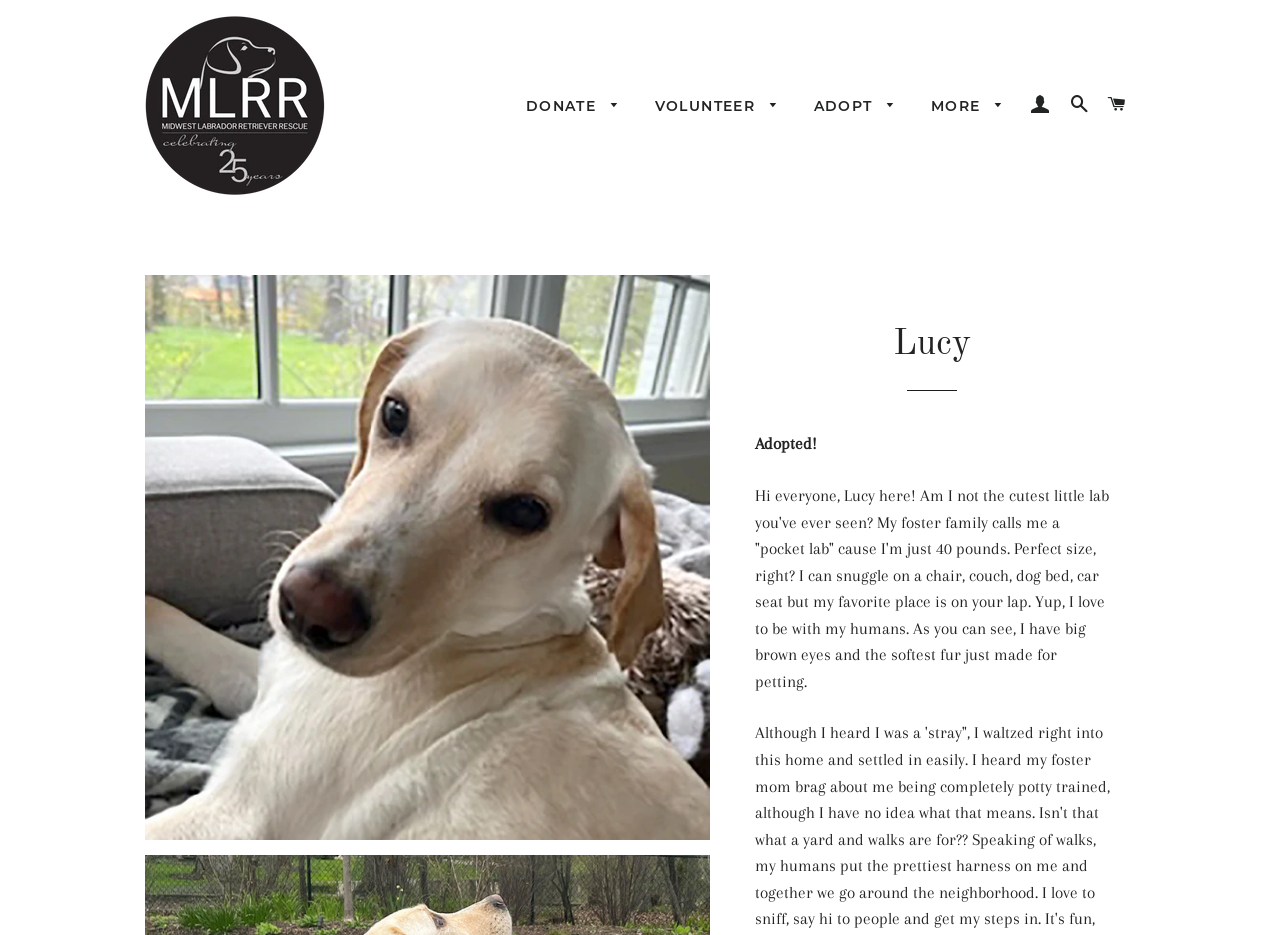Determine the bounding box coordinates of the clickable region to follow the instruction: "Create a Rotating Student Work Slideshow".

None